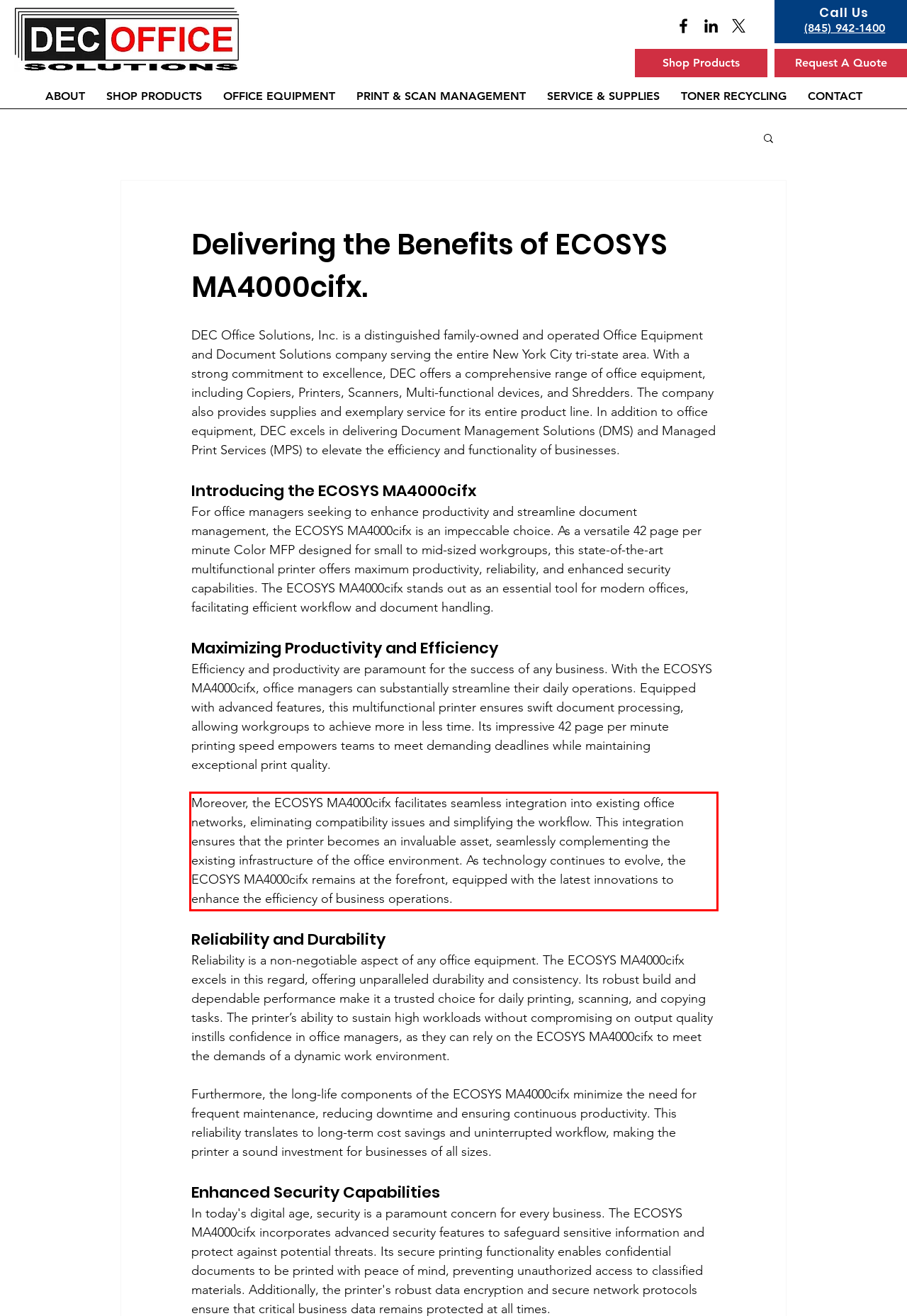Within the screenshot of the webpage, there is a red rectangle. Please recognize and generate the text content inside this red bounding box.

Moreover, the ECOSYS MA4000cifx facilitates seamless integration into existing office networks, eliminating compatibility issues and simplifying the workflow. This integration ensures that the printer becomes an invaluable asset, seamlessly complementing the existing infrastructure of the office environment. As technology continues to evolve, the ECOSYS MA4000cifx remains at the forefront, equipped with the latest innovations to enhance the efficiency of business operations.